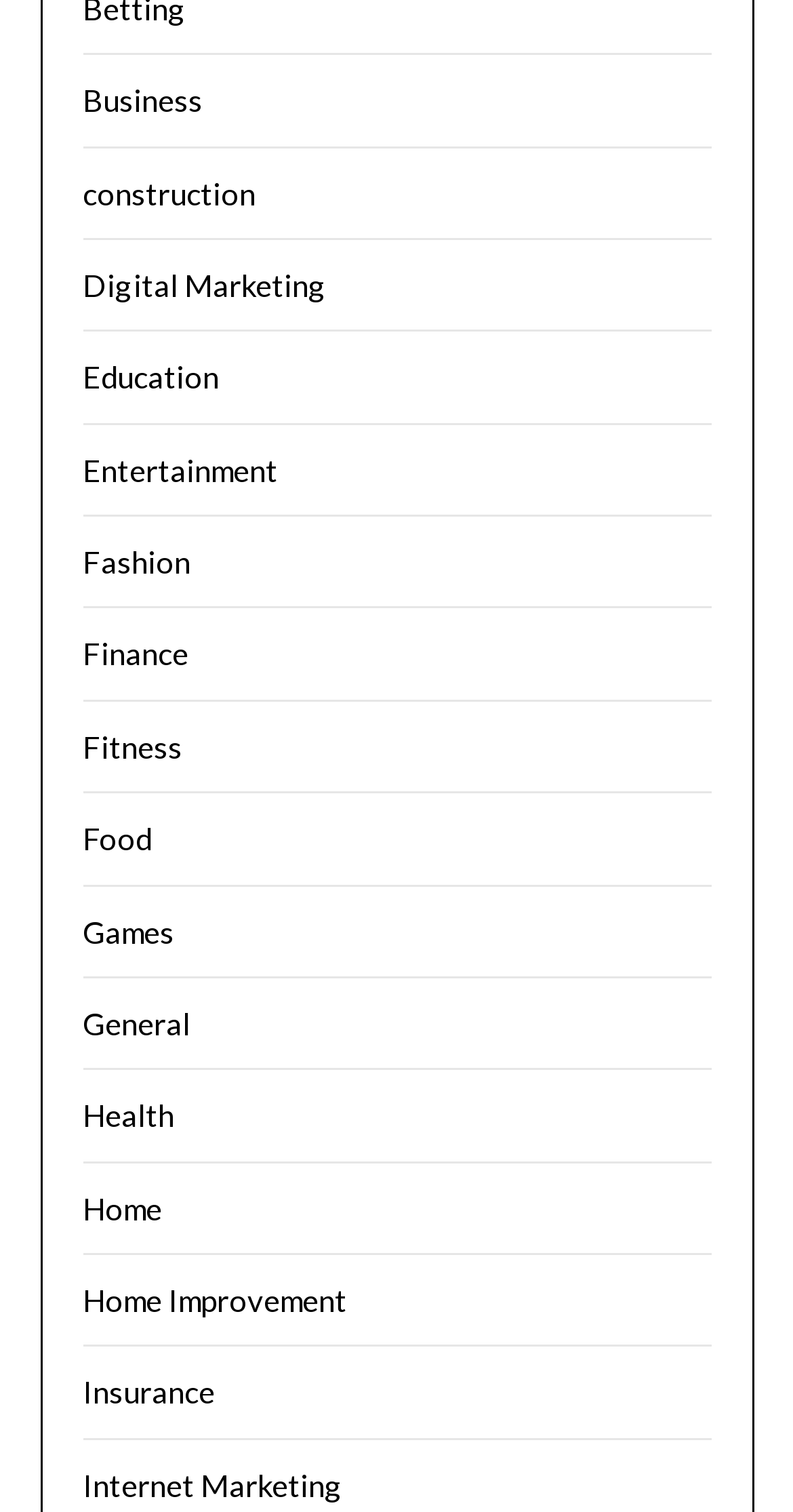What is the last category listed?
Provide a one-word or short-phrase answer based on the image.

Internet Marketing